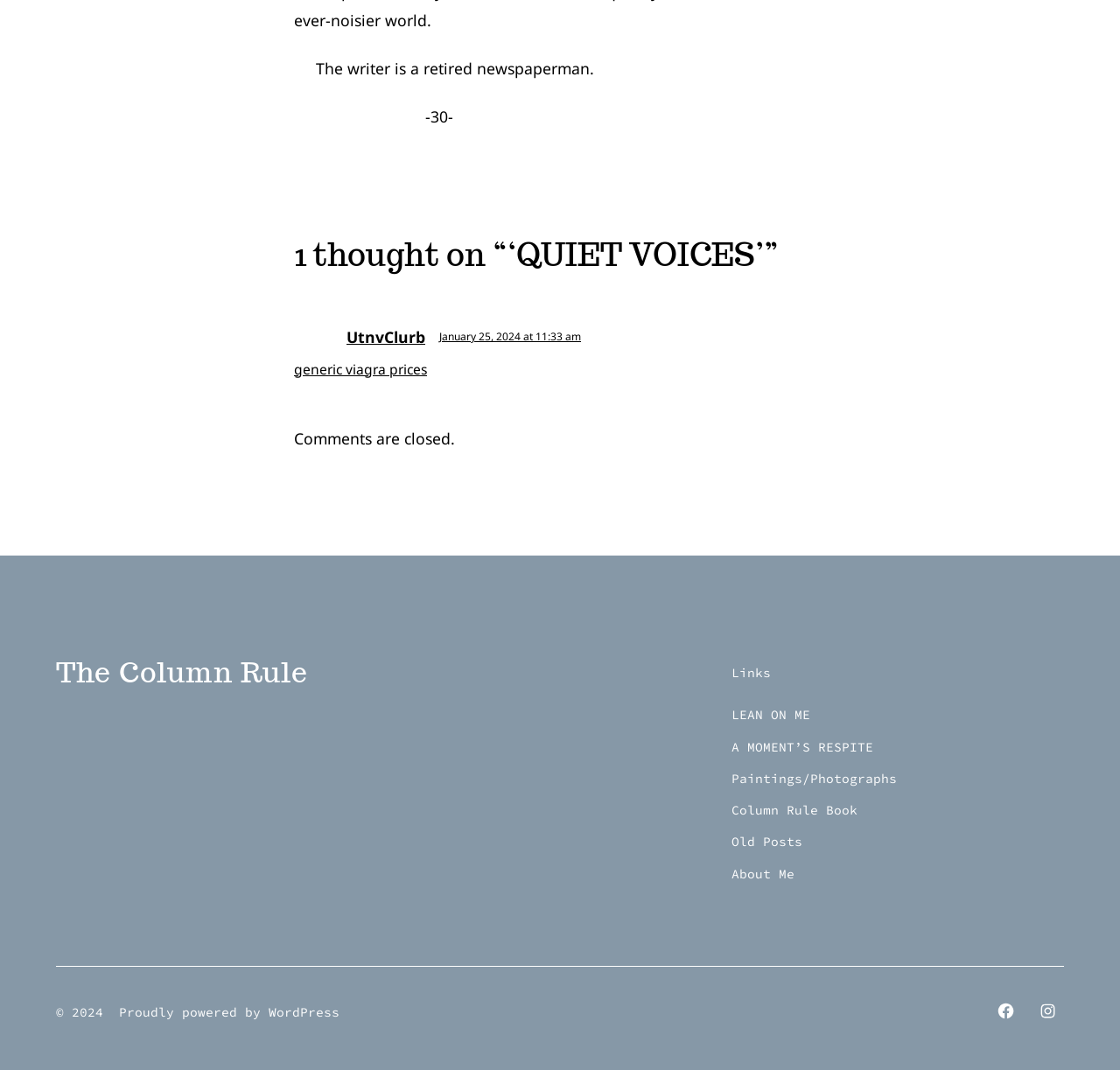Please mark the clickable region by giving the bounding box coordinates needed to complete this instruction: "visit the Column Rule page".

[0.05, 0.614, 0.275, 0.647]